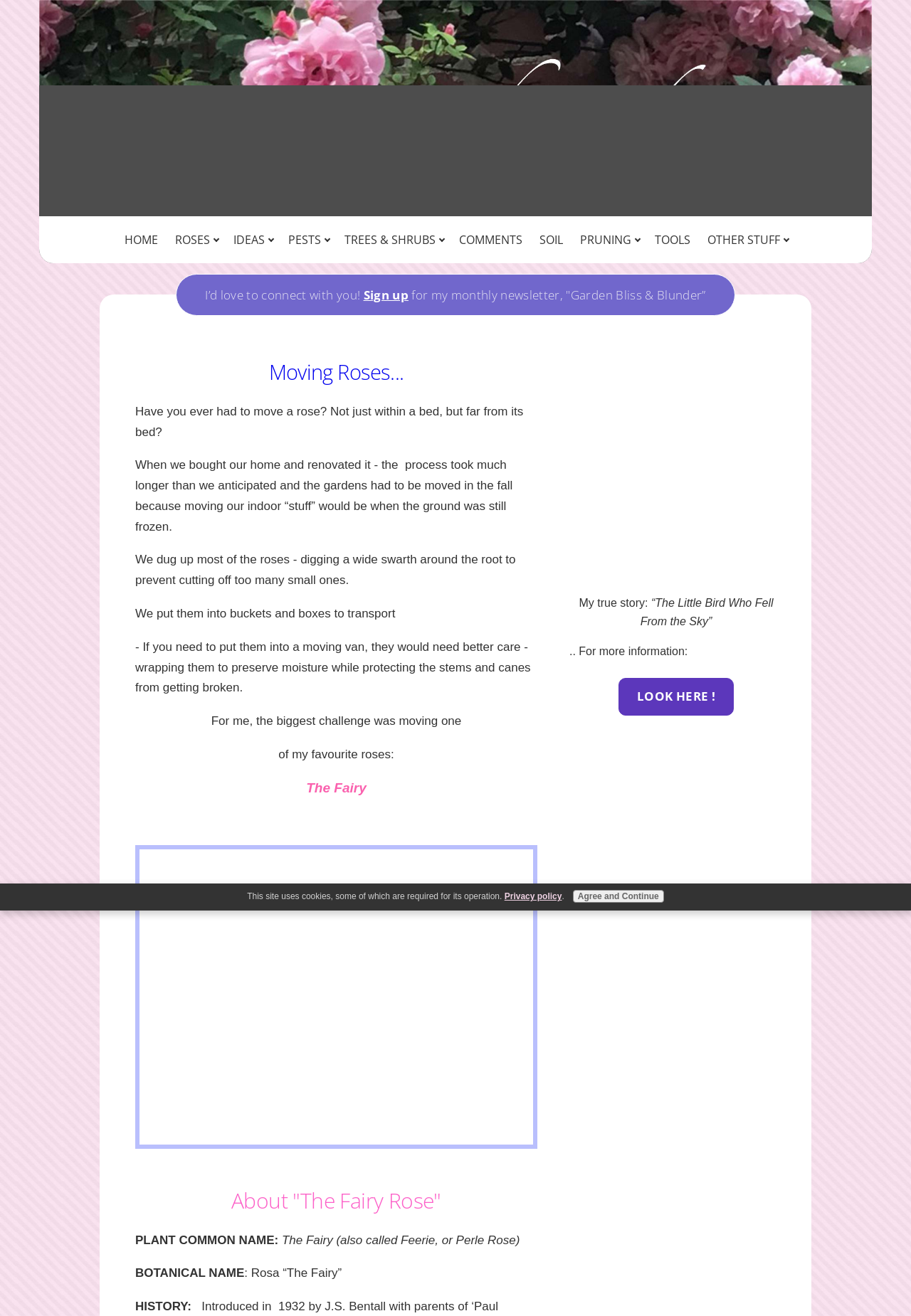What is the author's intention in sharing their experience?
Provide a one-word or short-phrase answer based on the image.

To connect with readers